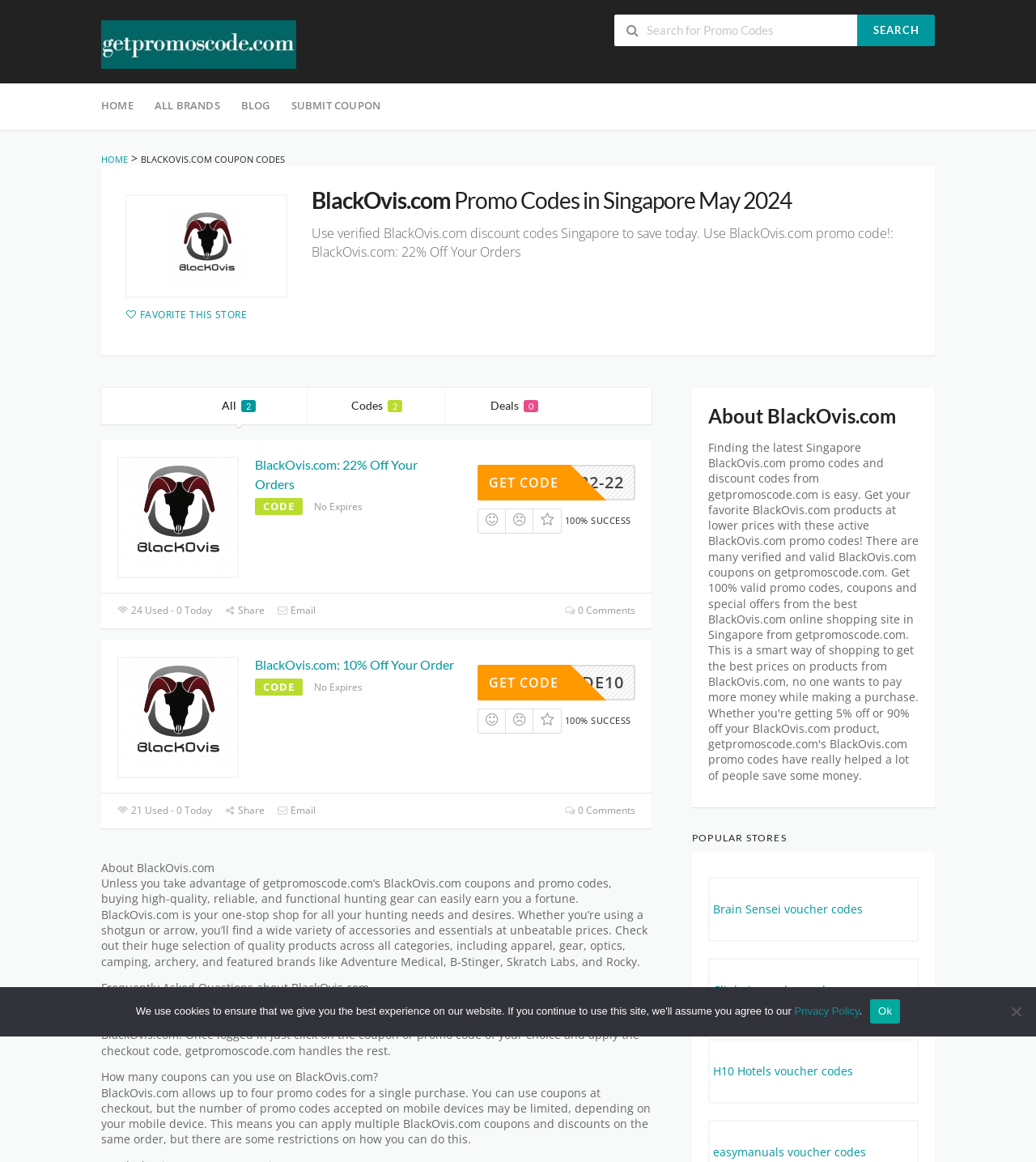Find the bounding box coordinates of the clickable area that will achieve the following instruction: "Favorite this store".

[0.121, 0.265, 0.238, 0.277]